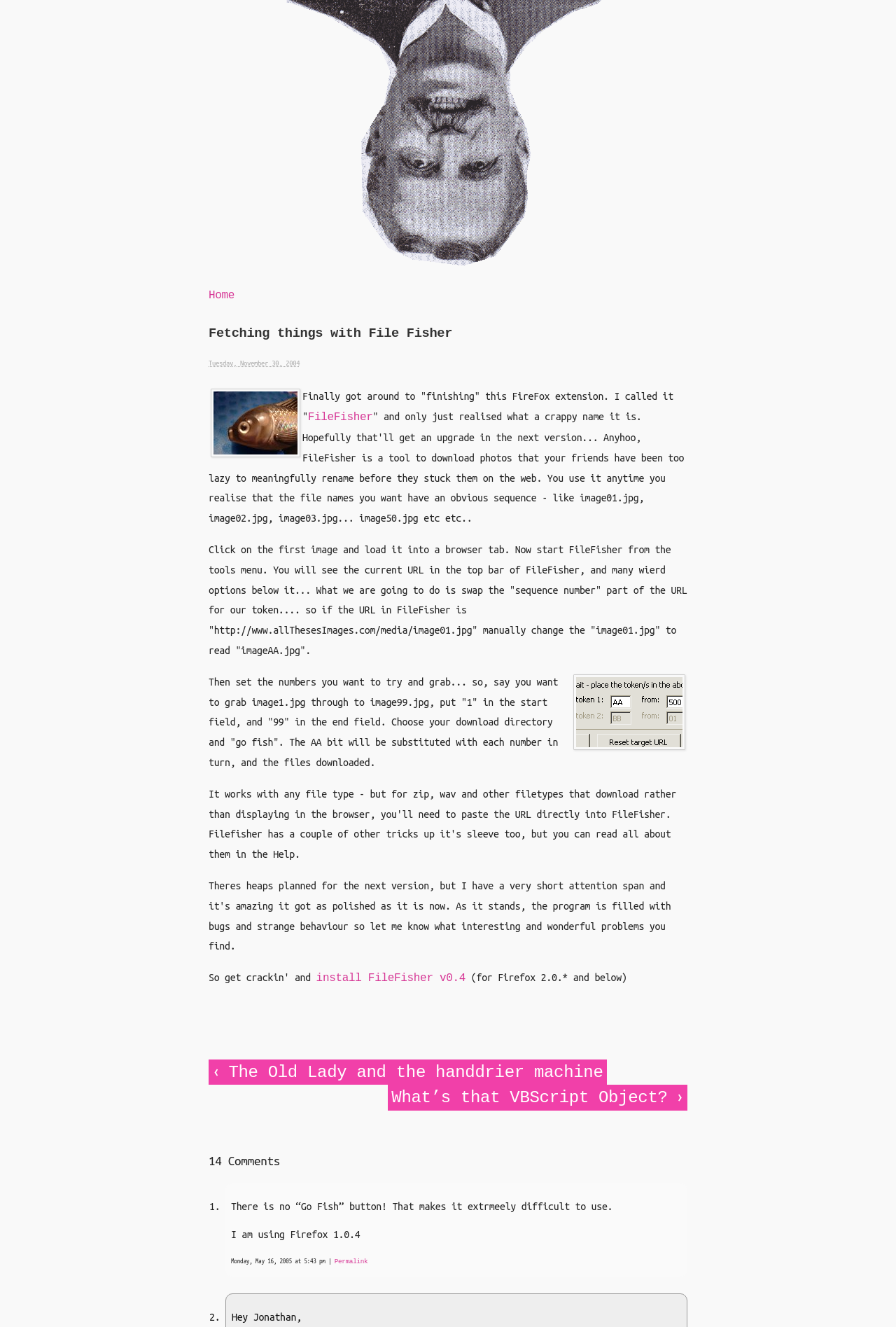Please identify the bounding box coordinates of the element I need to click to follow this instruction: "Click on the 'The Old Lady and the handdrier machine' link".

[0.255, 0.801, 0.673, 0.815]